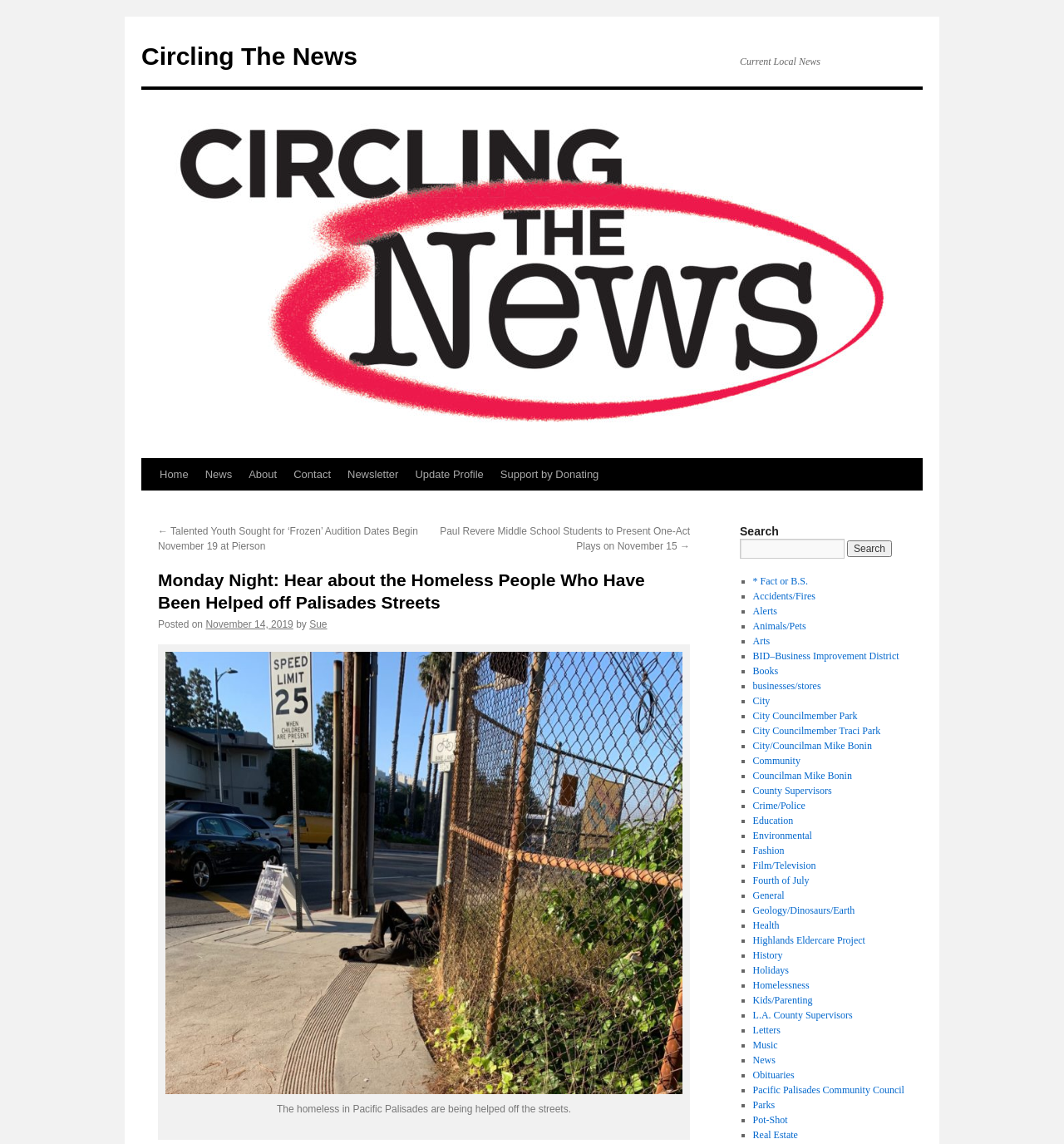Determine the bounding box coordinates of the element's region needed to click to follow the instruction: "Read about the homeless people who have been helped off Palisades Streets". Provide these coordinates as four float numbers between 0 and 1, formatted as [left, top, right, bottom].

[0.148, 0.497, 0.648, 0.537]